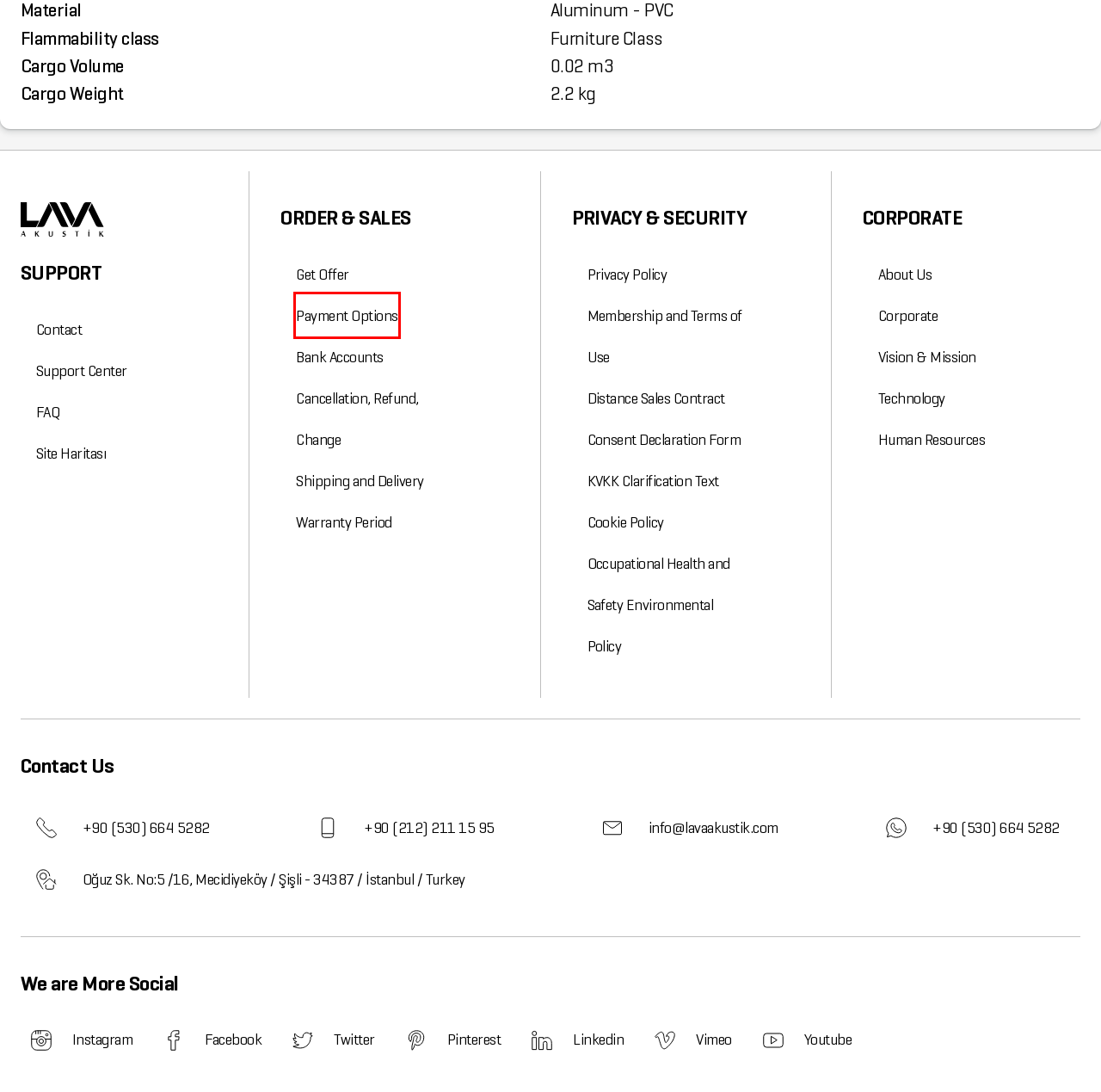You are presented with a screenshot of a webpage with a red bounding box. Select the webpage description that most closely matches the new webpage after clicking the element inside the red bounding box. The options are:
A. FAQ • Lava Akustik
B. Human Resources • Lava Akustik
C. About Us • Lava Akustik
D. Payment Options • Lava Akustik
E. Bank Accounts • Lava Akustik
F. Distance Sales Contract • Lava Akustik
G. Cancellation, Refund, Change • Lava Akustik
H. Corporate • Lava Akustik

D